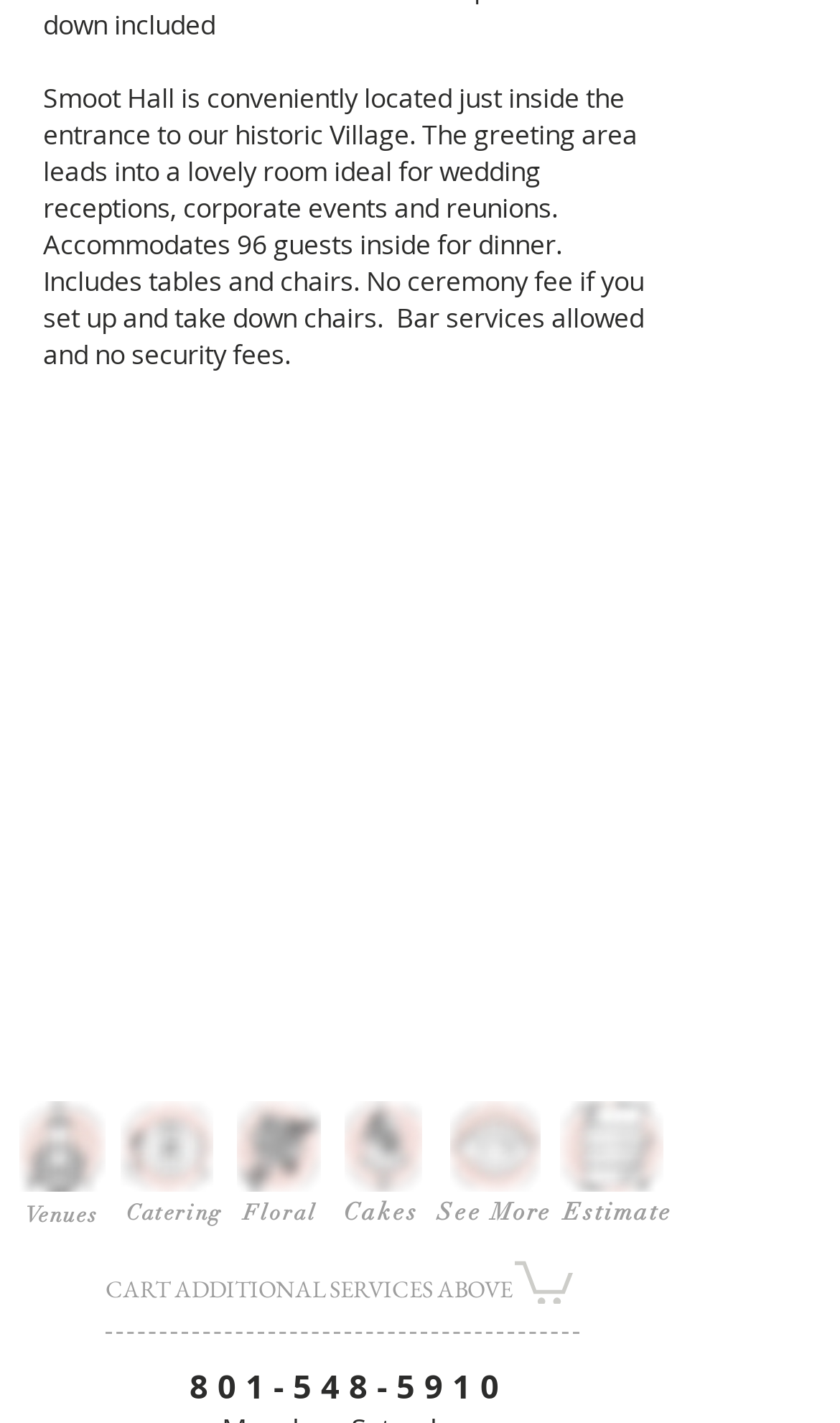What is the name of the venue described?
Based on the image, respond with a single word or phrase.

Smoot Hall